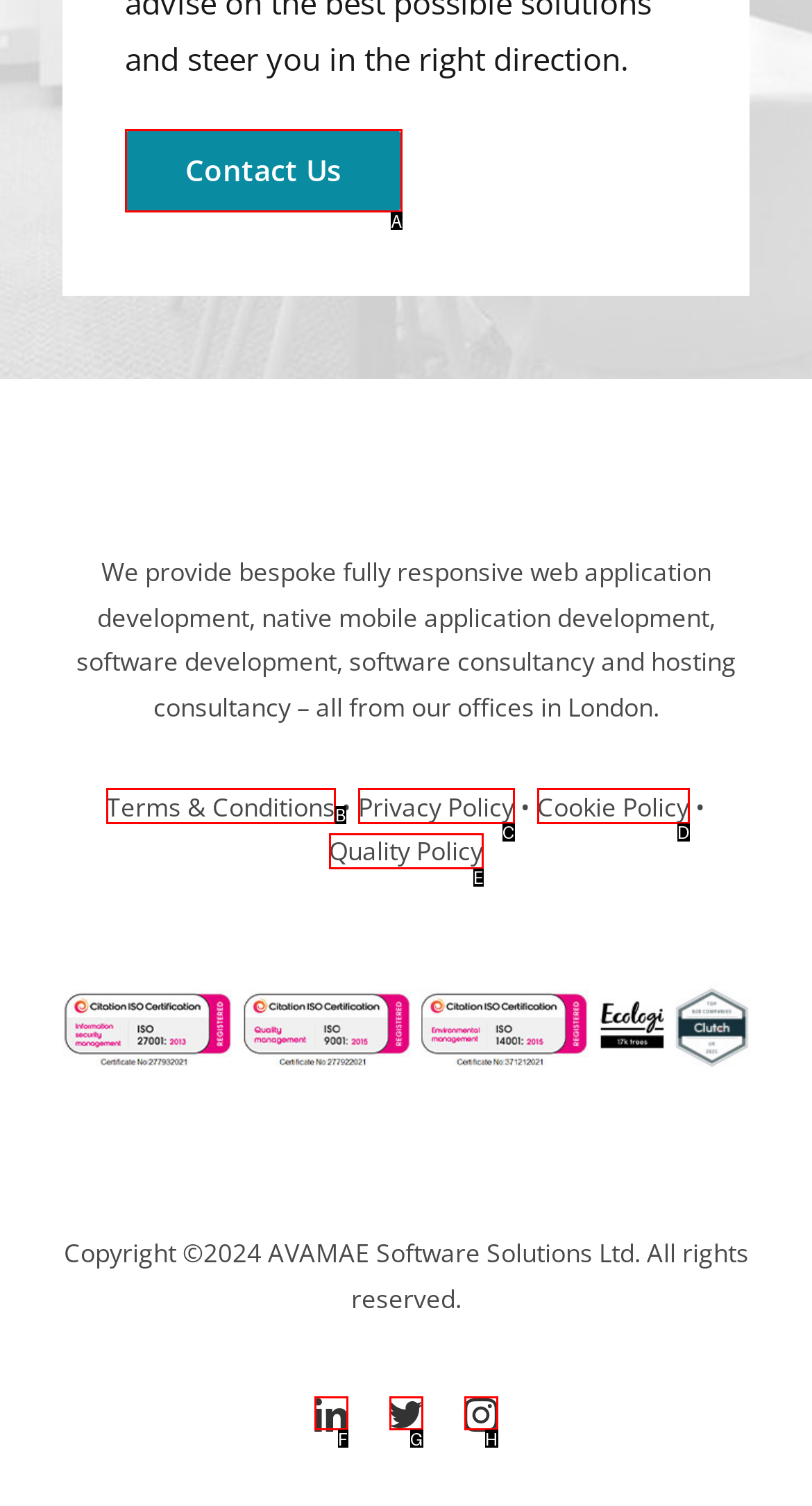Find the HTML element to click in order to complete this task: Contact us
Answer with the letter of the correct option.

A